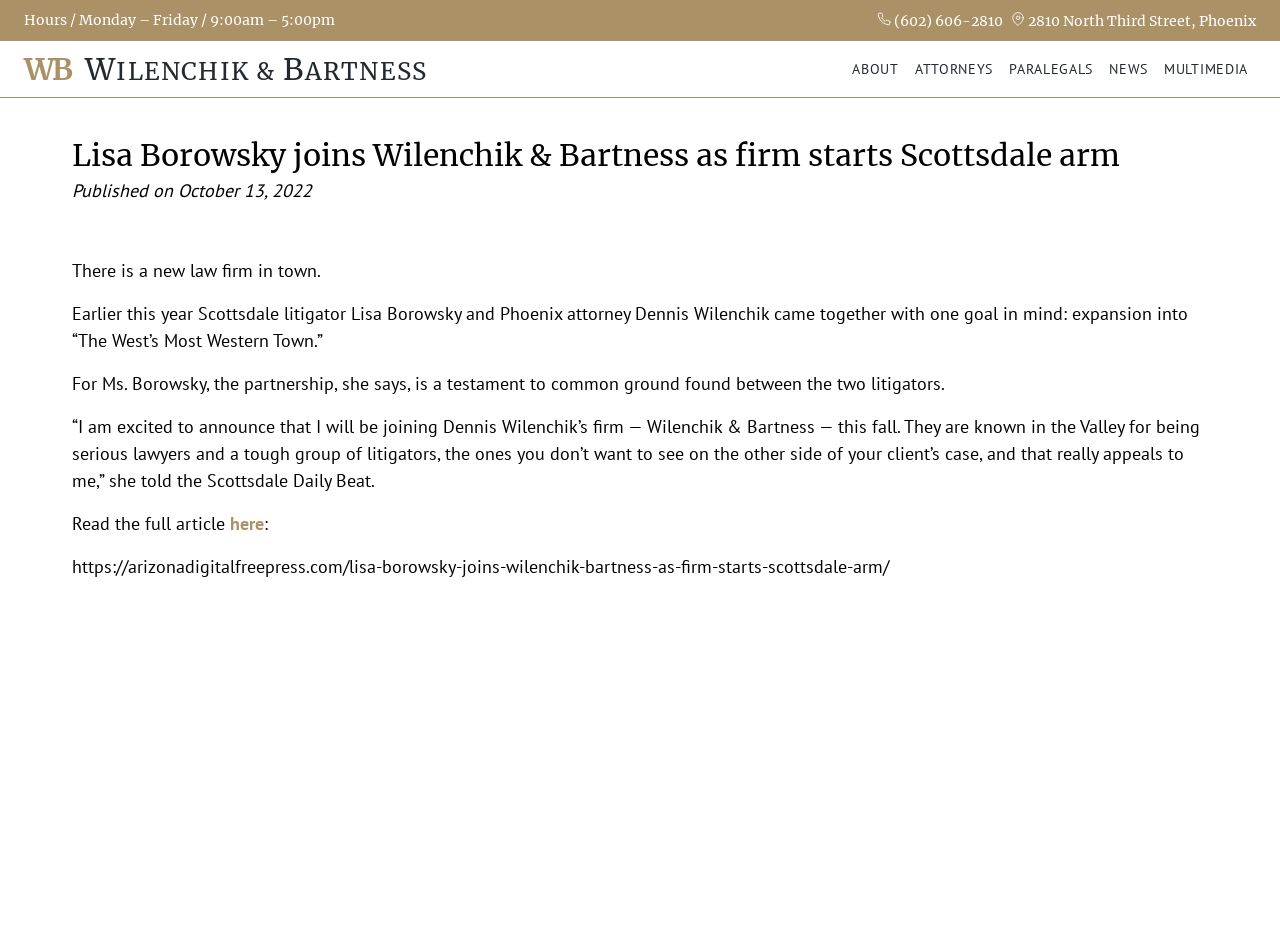What is the name of the law firm?
Kindly offer a comprehensive and detailed response to the question.

I found the name by looking at the link element with the text 'WB WILENCHIK & BARTNESS' which is located at the top of the webpage, and also by reading the article text which mentions the name of the law firm.